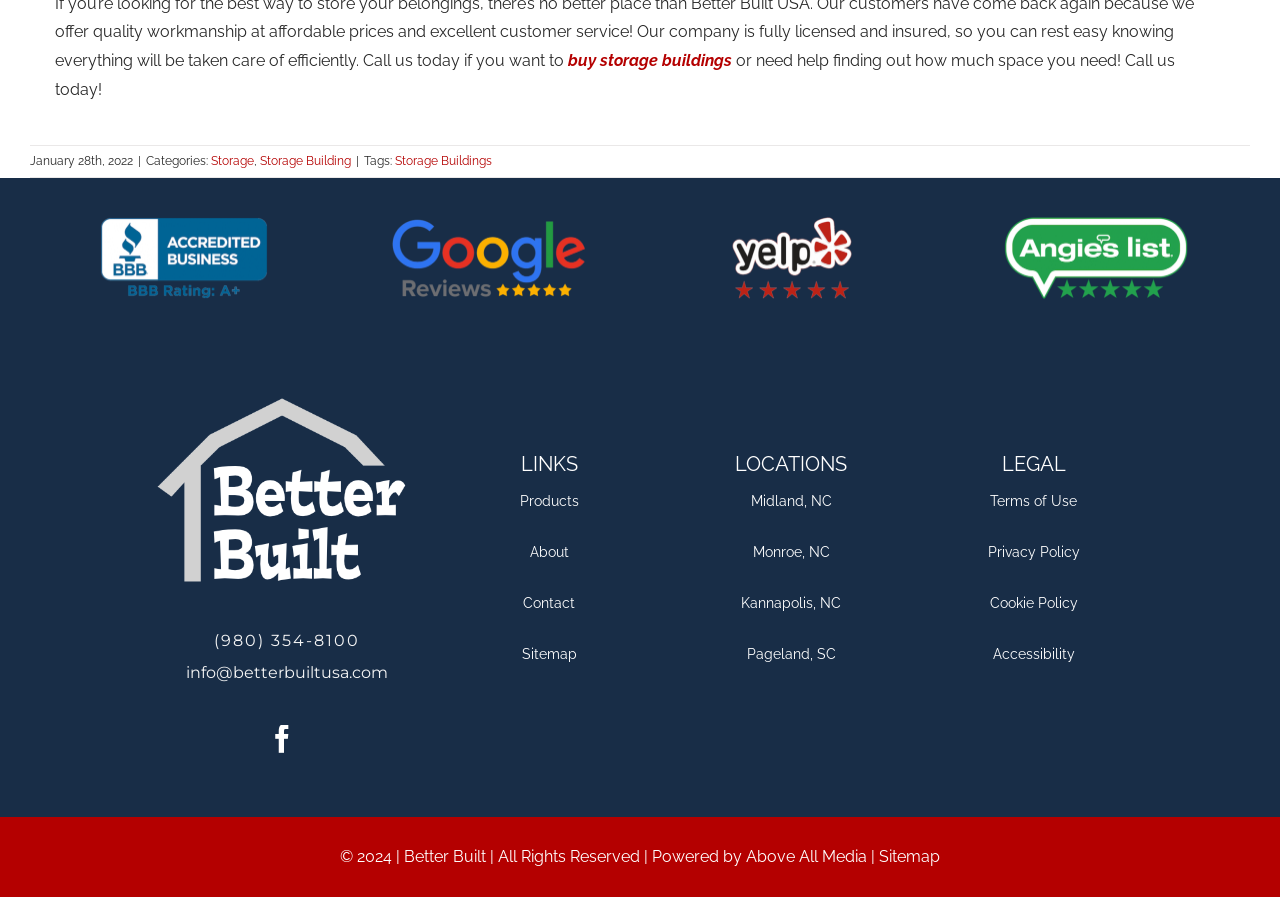Identify the bounding box coordinates of the element that should be clicked to fulfill this task: "visit the Facebook page". The coordinates should be provided as four float numbers between 0 and 1, i.e., [left, top, right, bottom].

[0.209, 0.808, 0.231, 0.839]